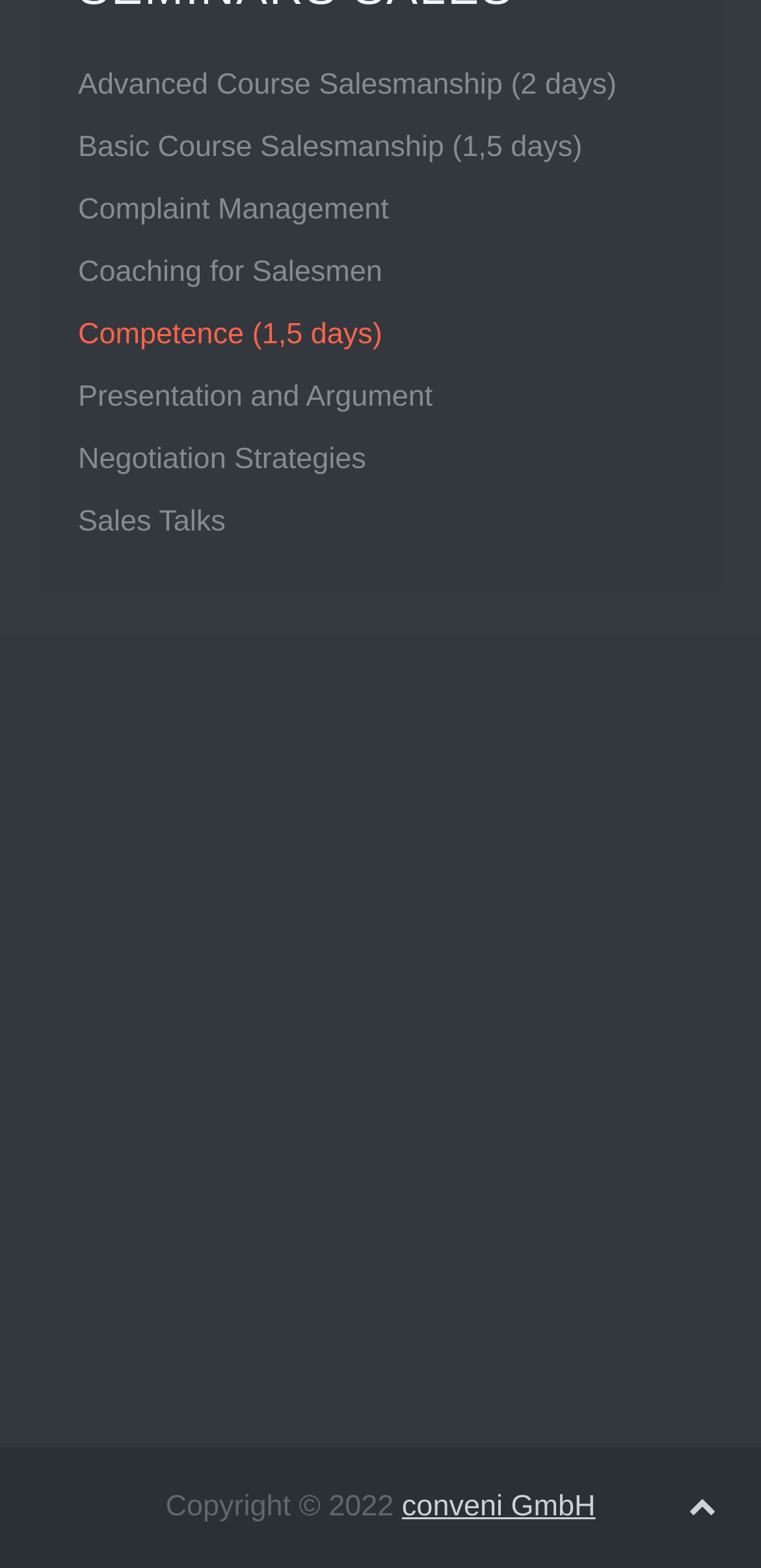Using the provided element description: "Coaching for Salesmen", identify the bounding box coordinates. The coordinates should be four floats between 0 and 1 in the order [left, top, right, bottom].

[0.051, 0.154, 0.949, 0.194]